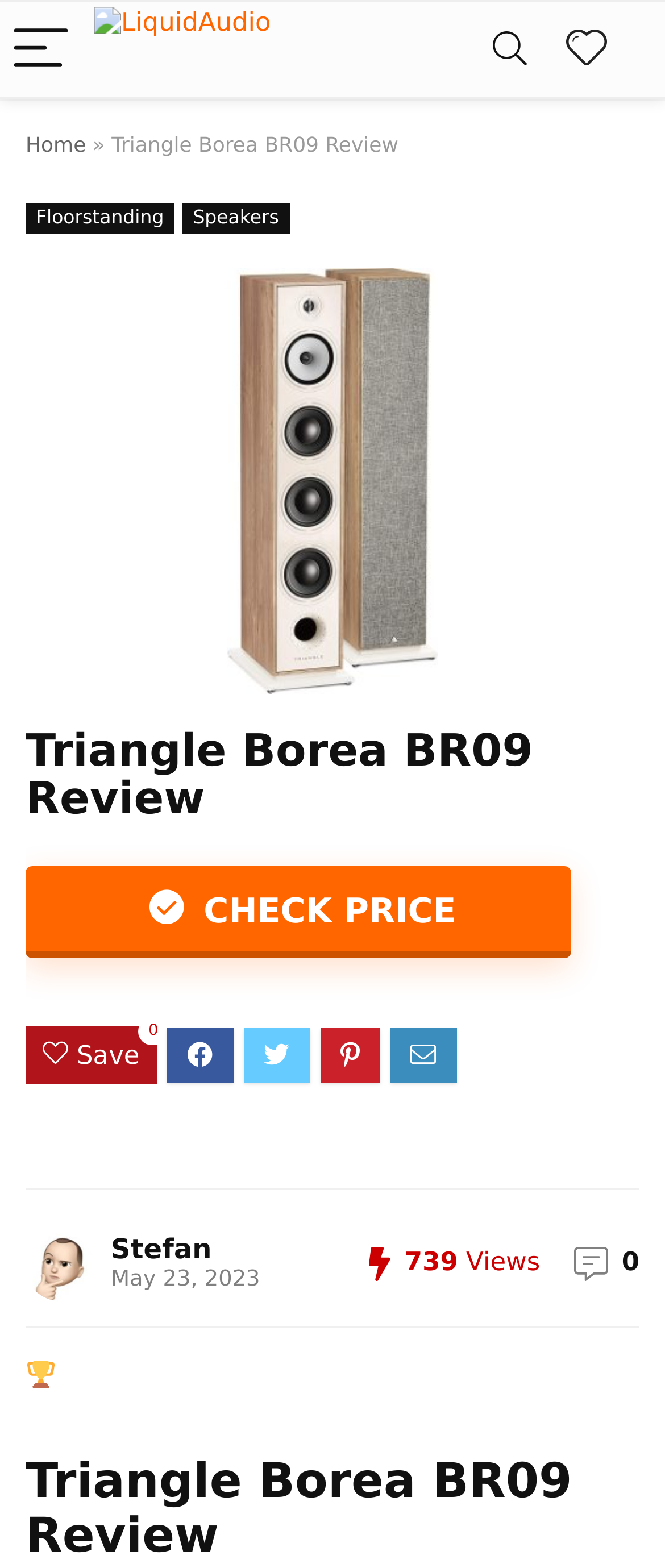Locate the UI element described by alt="Triangle Borea BR09 Review" and provide its bounding box coordinates. Use the format (top-left x, top-left y, bottom-right x, bottom-right y) with all values as floating point numbers between 0 and 1.

[0.341, 0.175, 0.659, 0.196]